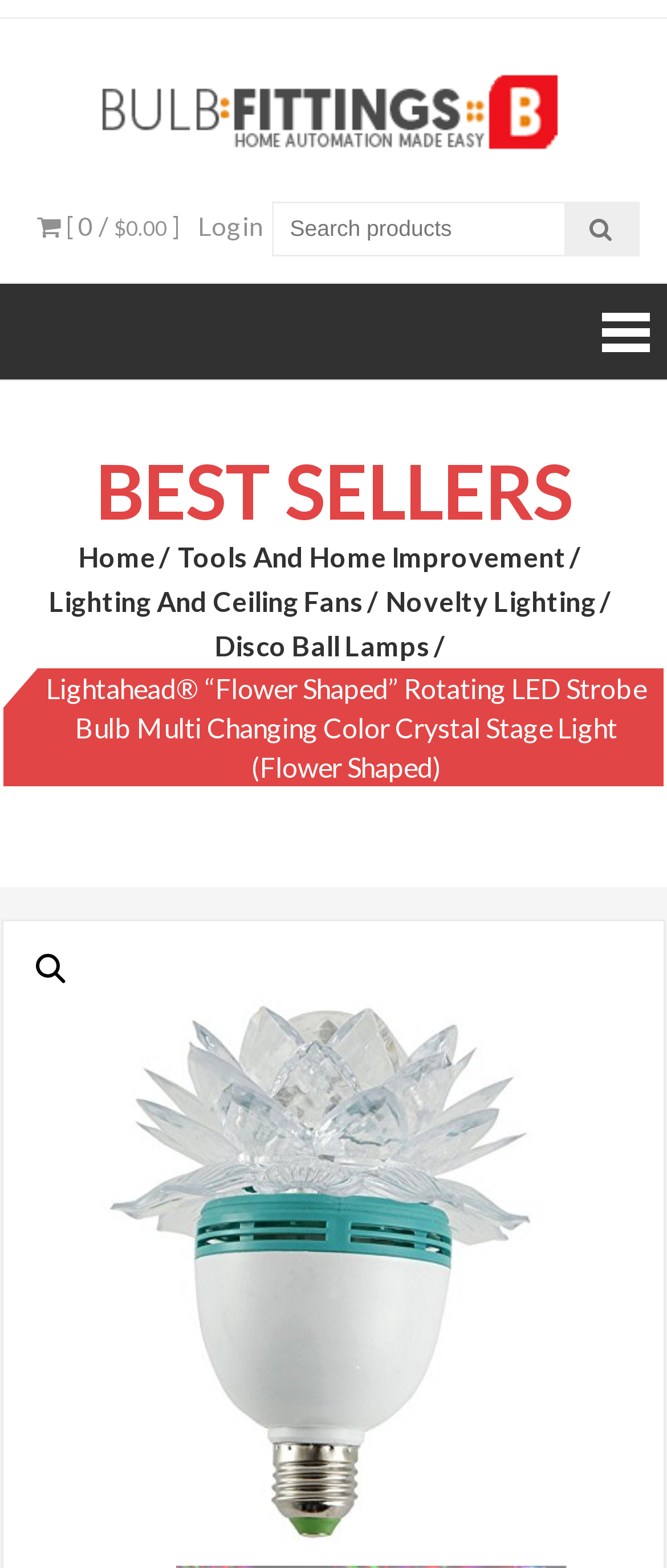Respond with a single word or phrase to the following question:
What is the name of the product?

Lightahead Flower Shaped Rotating LED Strobe Bulb